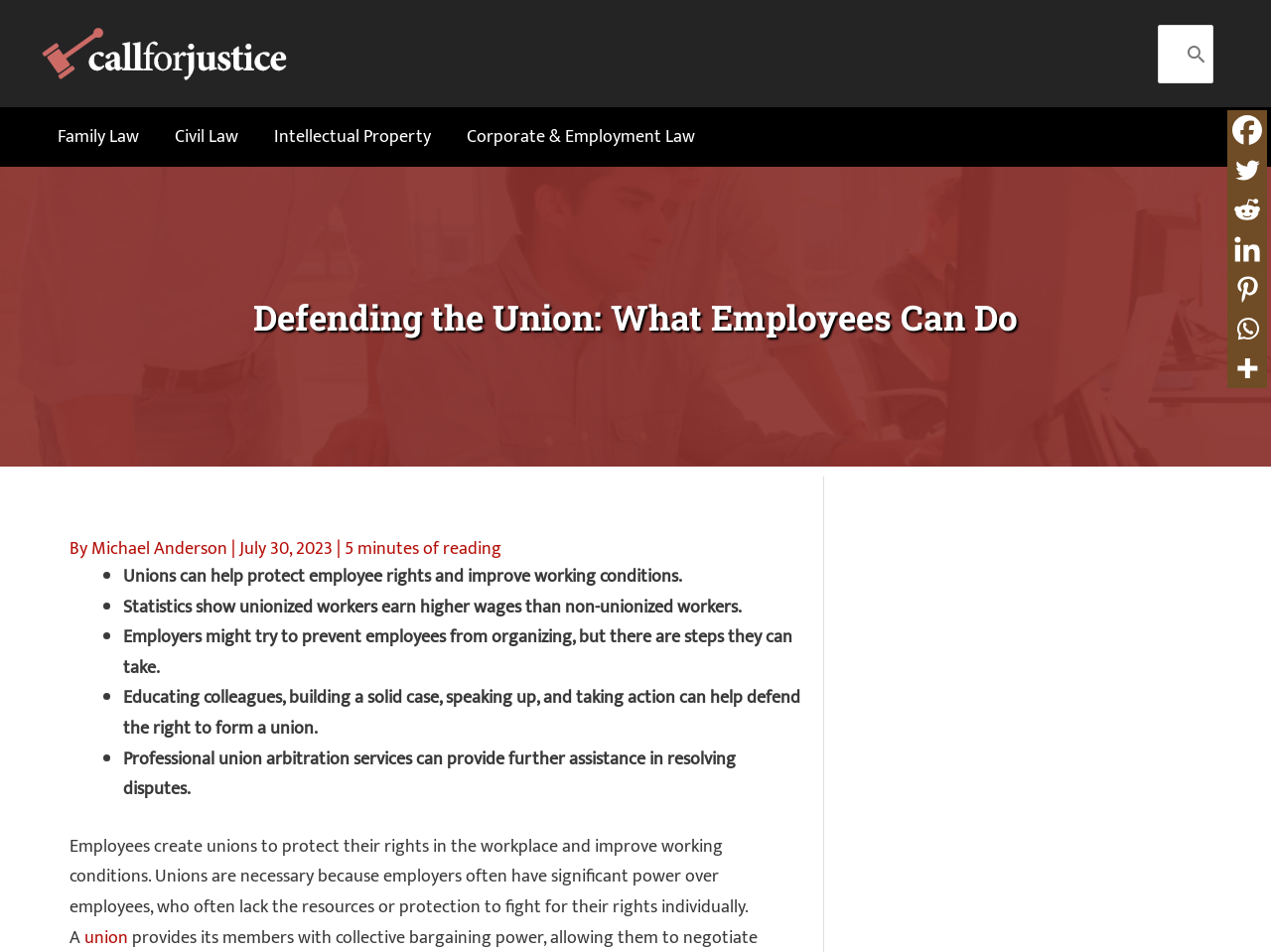Can you look at the image and give a comprehensive answer to the question:
How long does it take to read the article?

The reading time of the article is mentioned in the text '5 minutes of reading' which is located below the author's name and above the main content of the article.